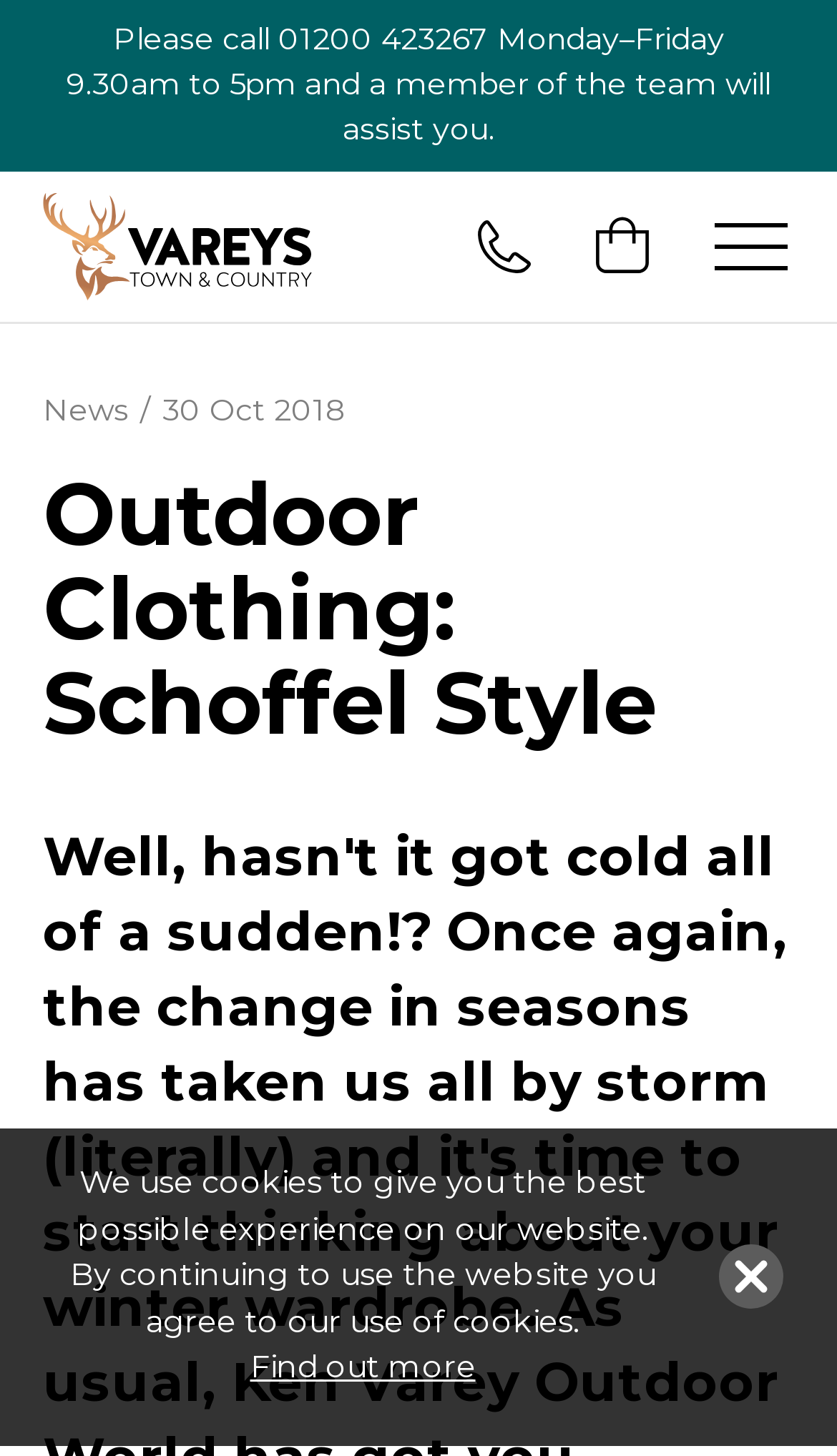Based on the element description News, identify the bounding box of the UI element in the given webpage screenshot. The coordinates should be in the format (top-left x, top-left y, bottom-right x, bottom-right y) and must be between 0 and 1.

[0.051, 0.268, 0.184, 0.294]